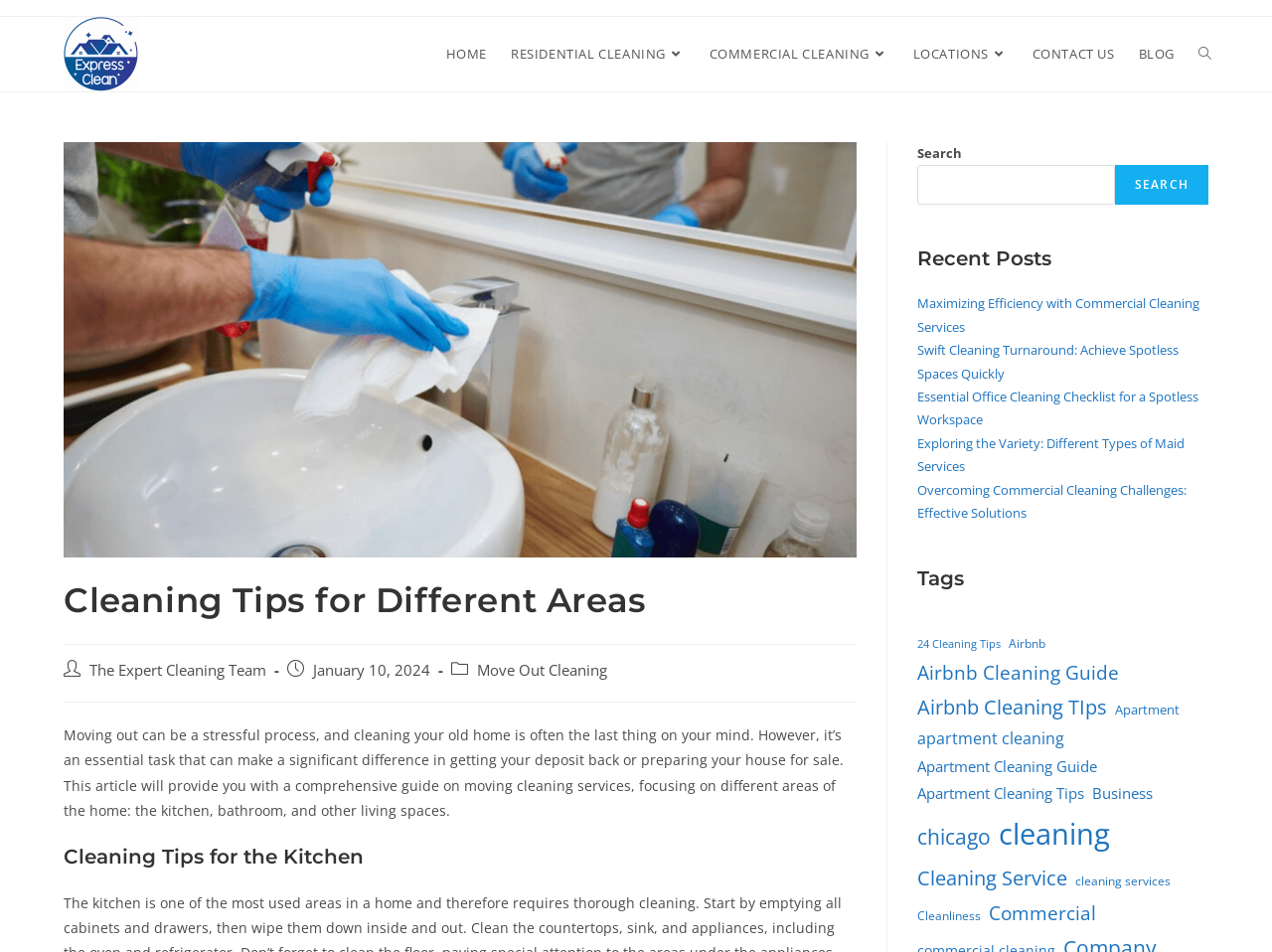What is the date of the current article?
Look at the image and provide a detailed response to the question.

The date of the current article is indicated by the static text element with the text 'January 10, 2024'.